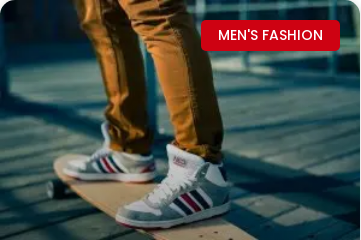Describe every significant element in the image thoroughly.

The image captures a stylish individual balancing on a skateboard, showcasing a trendy casual outfit that epitomizes modern men's fashion. The person's legs are clad in fitted brown trousers, complementing a pair of iconic high-top sneakers with a distinct gray and white color scheme, highlighted by bold red and blue stripes. The vibrant colors and sporty design suggest a youthful, dynamic vibe, ideal for an active lifestyle. A prominent, red label in the corner reads "MEN'S FASHION," emphasizing the focus on contemporary style and the appeal of athletic footwear in everyday attire. This image captures the essence of blending comfort and fashion, making it a perfect representation of current trends in men's casual wear.